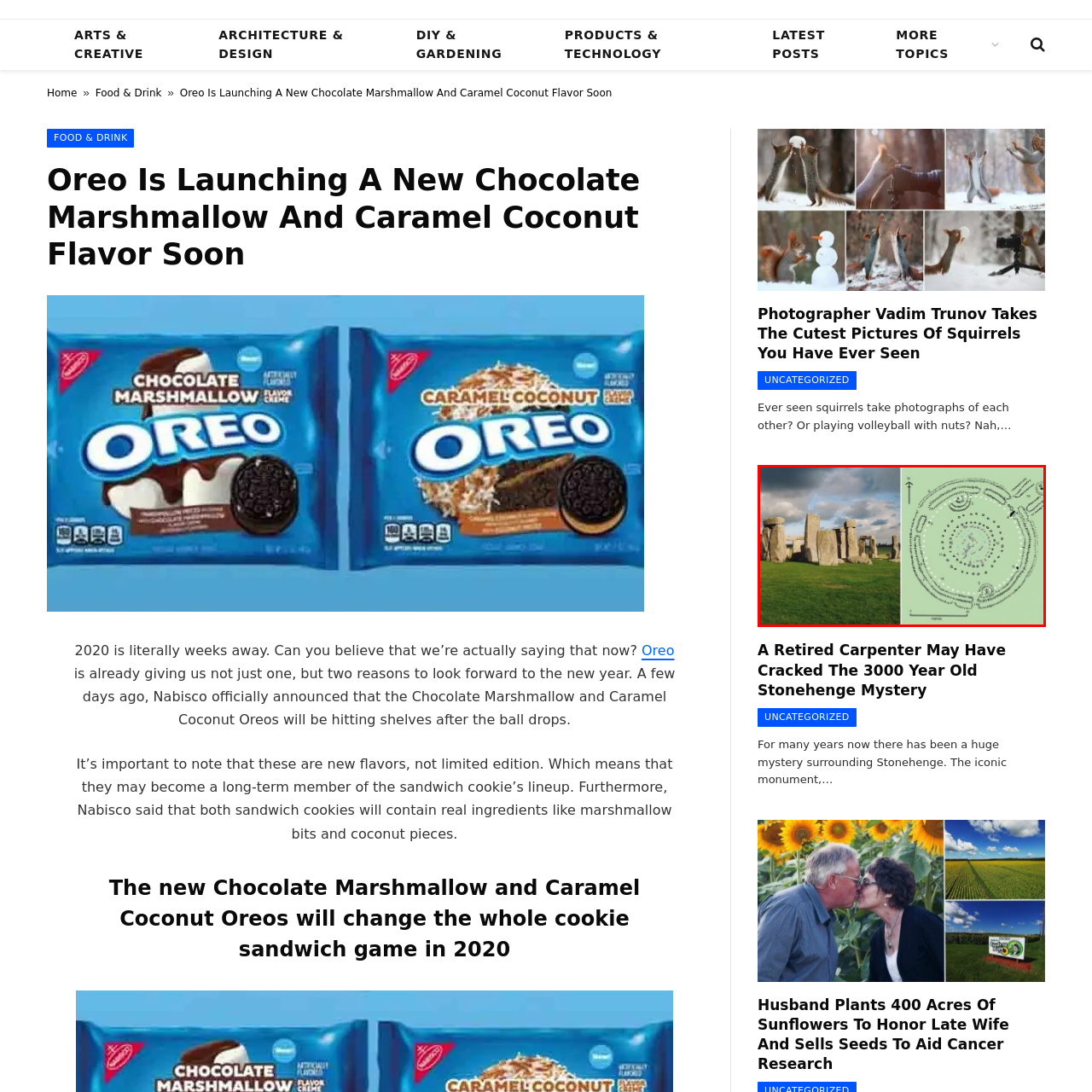What is depicted in the diagram on the right?
View the image contained within the red box and provide a one-word or short-phrase answer to the question.

Layout of the Stonehenge site